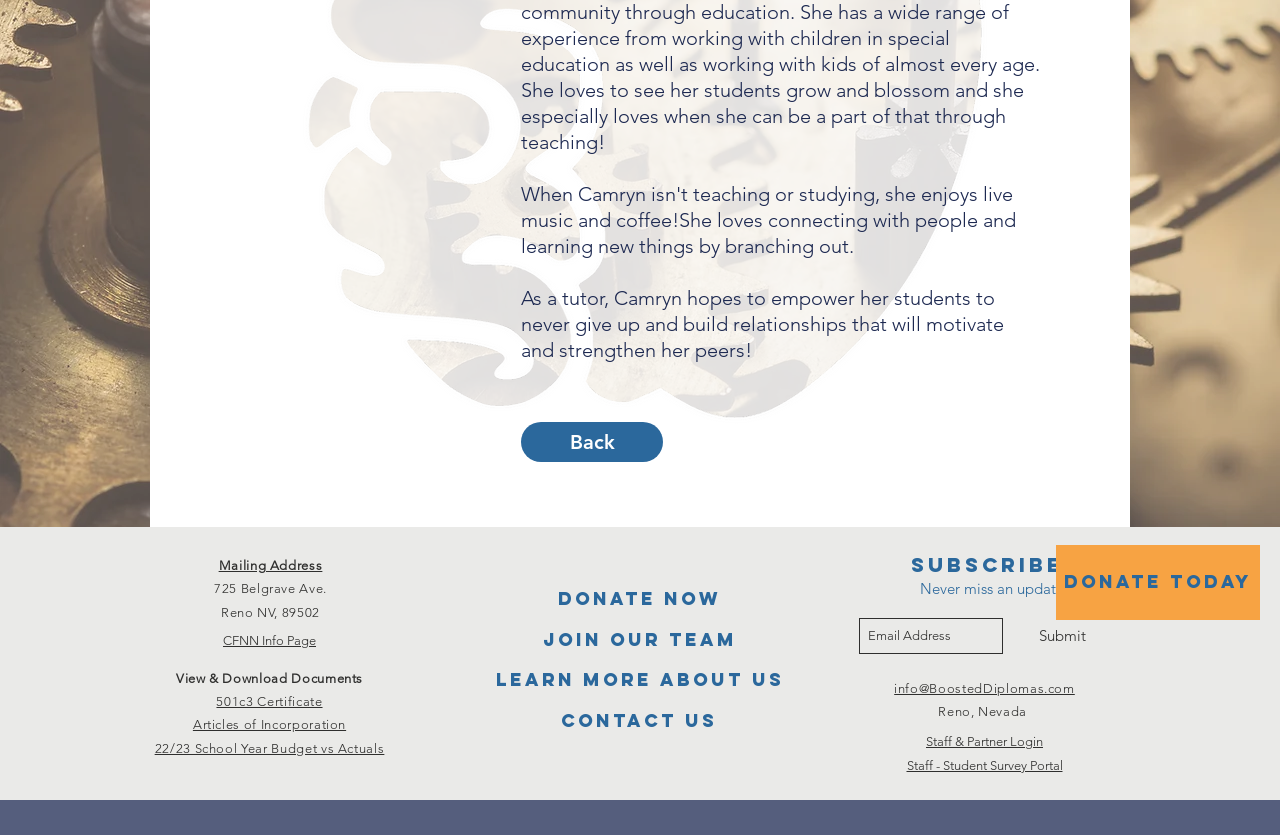Identify the bounding box for the UI element that is described as follows: "aria-label="Email Address" name="email" placeholder="Email Address"".

[0.671, 0.74, 0.784, 0.783]